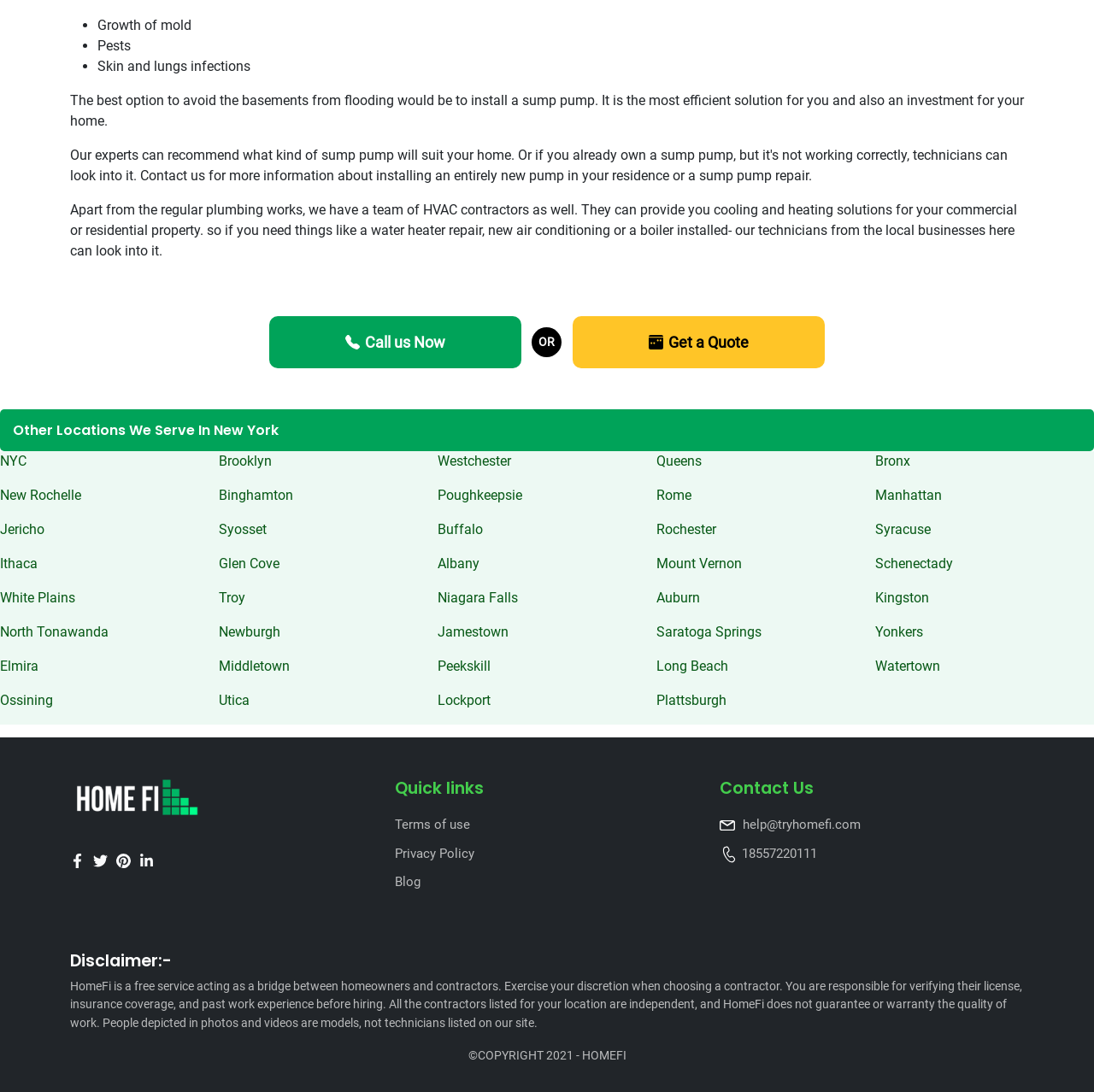Given the content of the image, can you provide a detailed answer to the question?
What is the purpose of HomeFi?

According to the disclaimer section, 'HomeFi is a free service acting as a bridge between homeowners and contractors.' This suggests that the primary purpose of HomeFi is to connect homeowners with contractors.